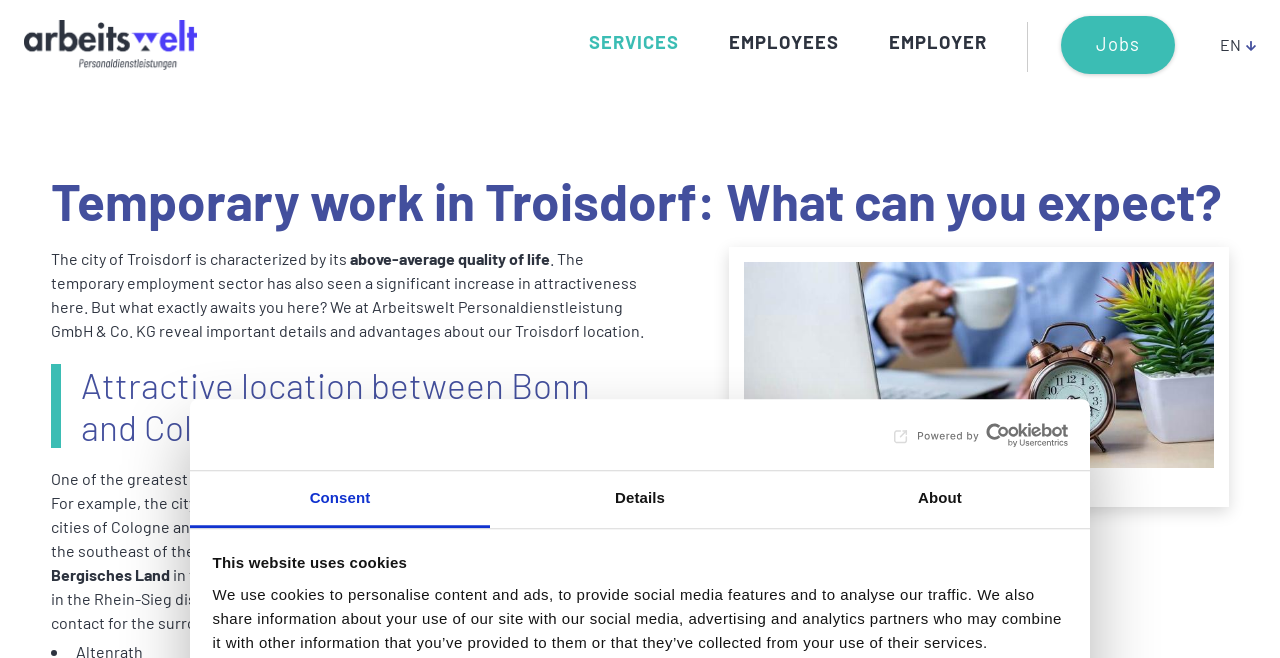Find and generate the main title of the webpage.

Temporary work in Troisdorf: What can you expect?